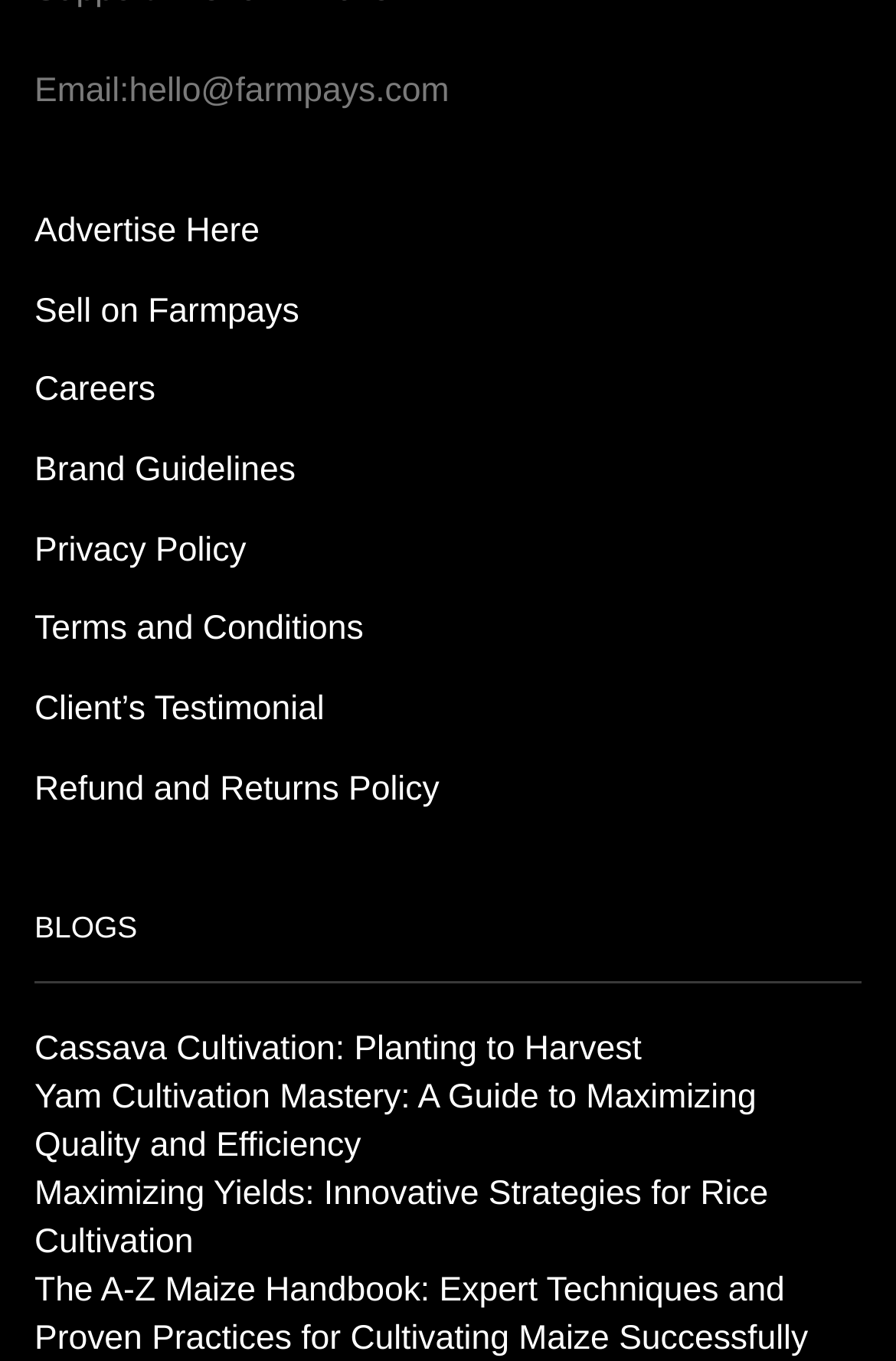What is the section title above the blog posts?
Using the visual information, respond with a single word or phrase.

BLOGS